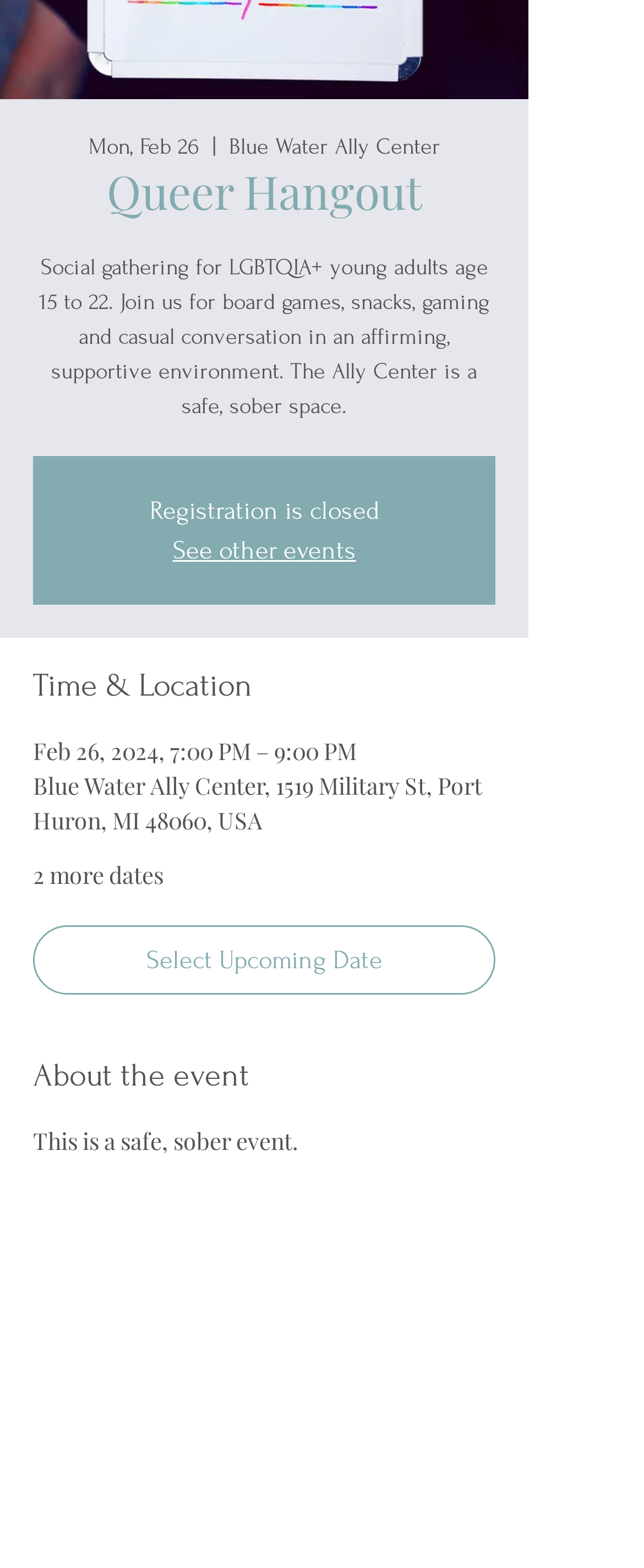What is the age range for the event?
Utilize the image to construct a detailed and well-explained answer.

The age range for the event is '15 to 22' which is mentioned in the static text element that describes the event as 'Social gathering for LGBTQIA+ young adults age 15 to 22'.